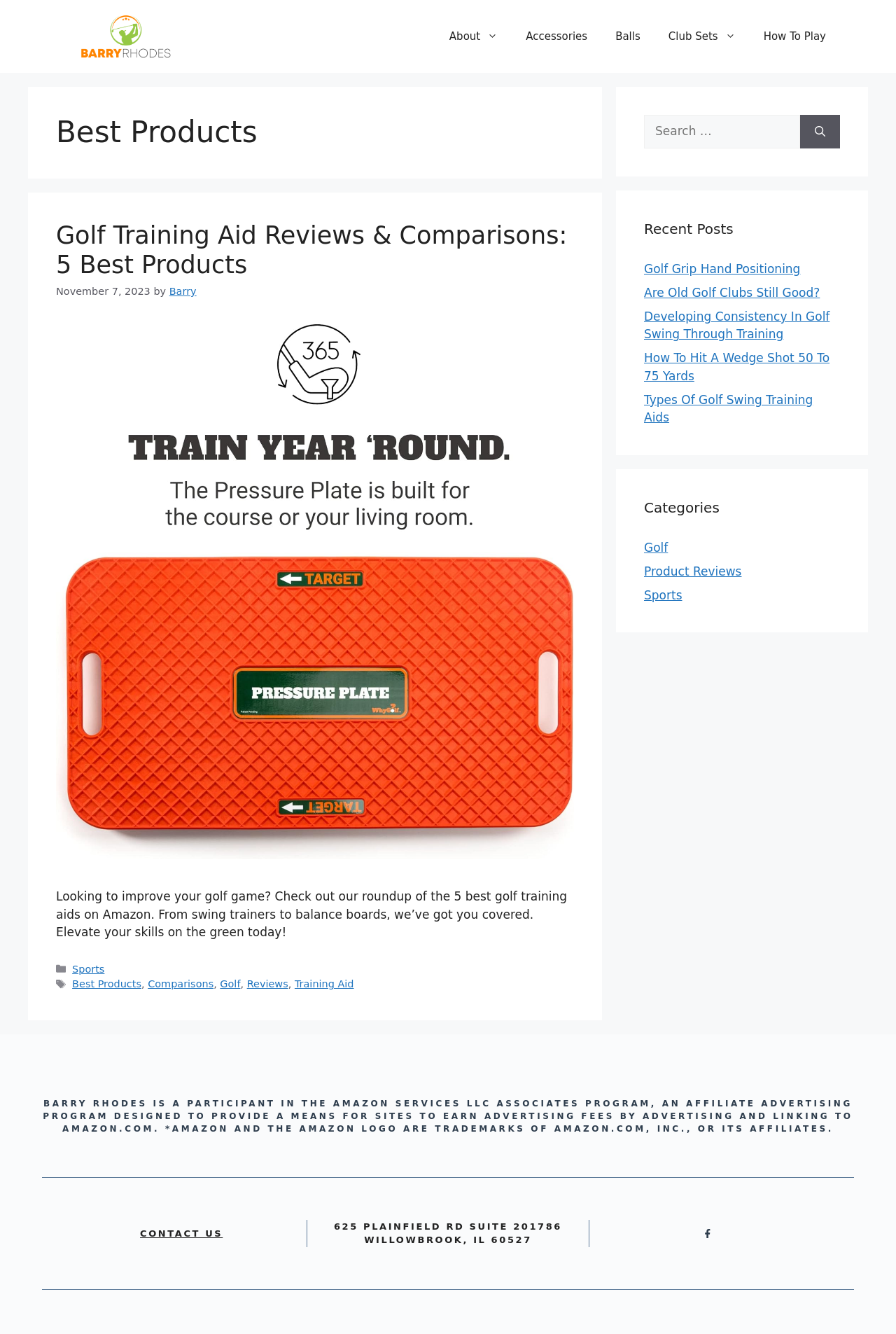Refer to the screenshot and give an in-depth answer to this question: What is the purpose of the search box?

The search box is located in the complementary section on the right side of the webpage, and its purpose is to allow users to search for specific content within the website.